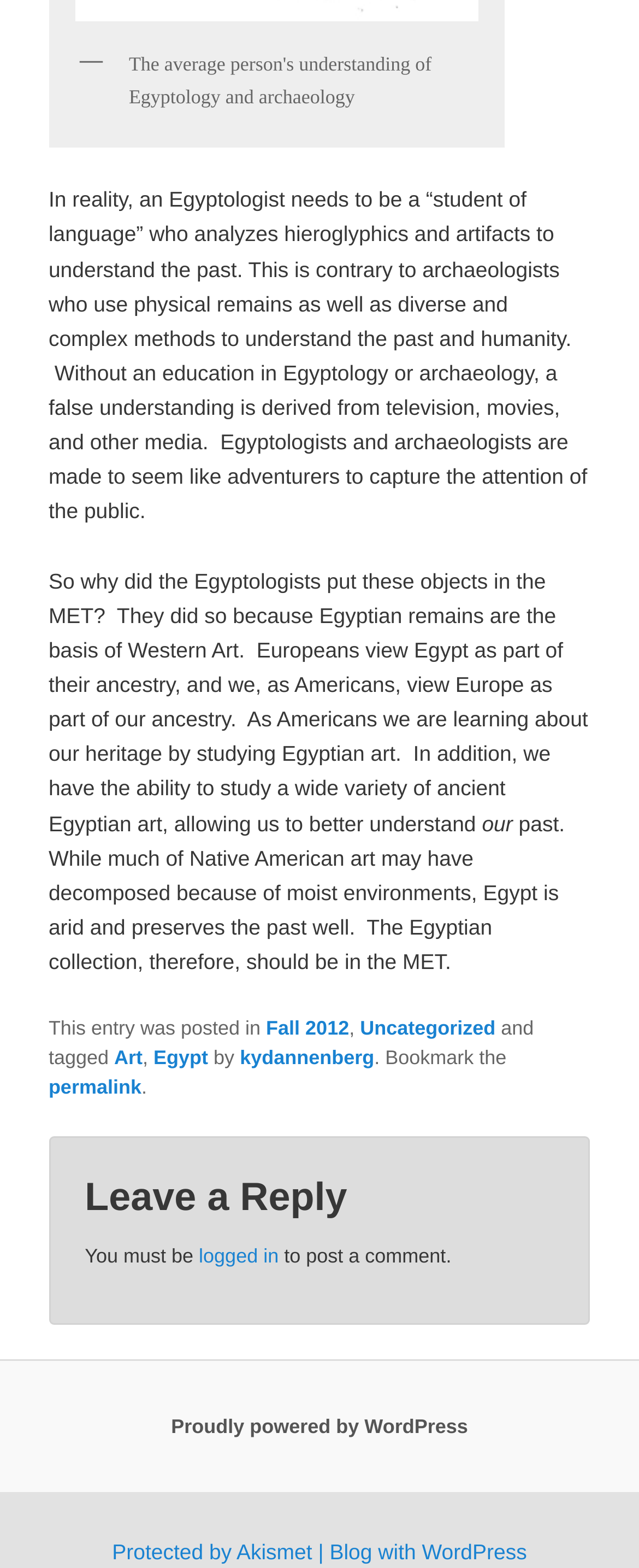Please specify the bounding box coordinates of the area that should be clicked to accomplish the following instruction: "Click on the 'logged in' link". The coordinates should consist of four float numbers between 0 and 1, i.e., [left, top, right, bottom].

[0.311, 0.793, 0.436, 0.808]